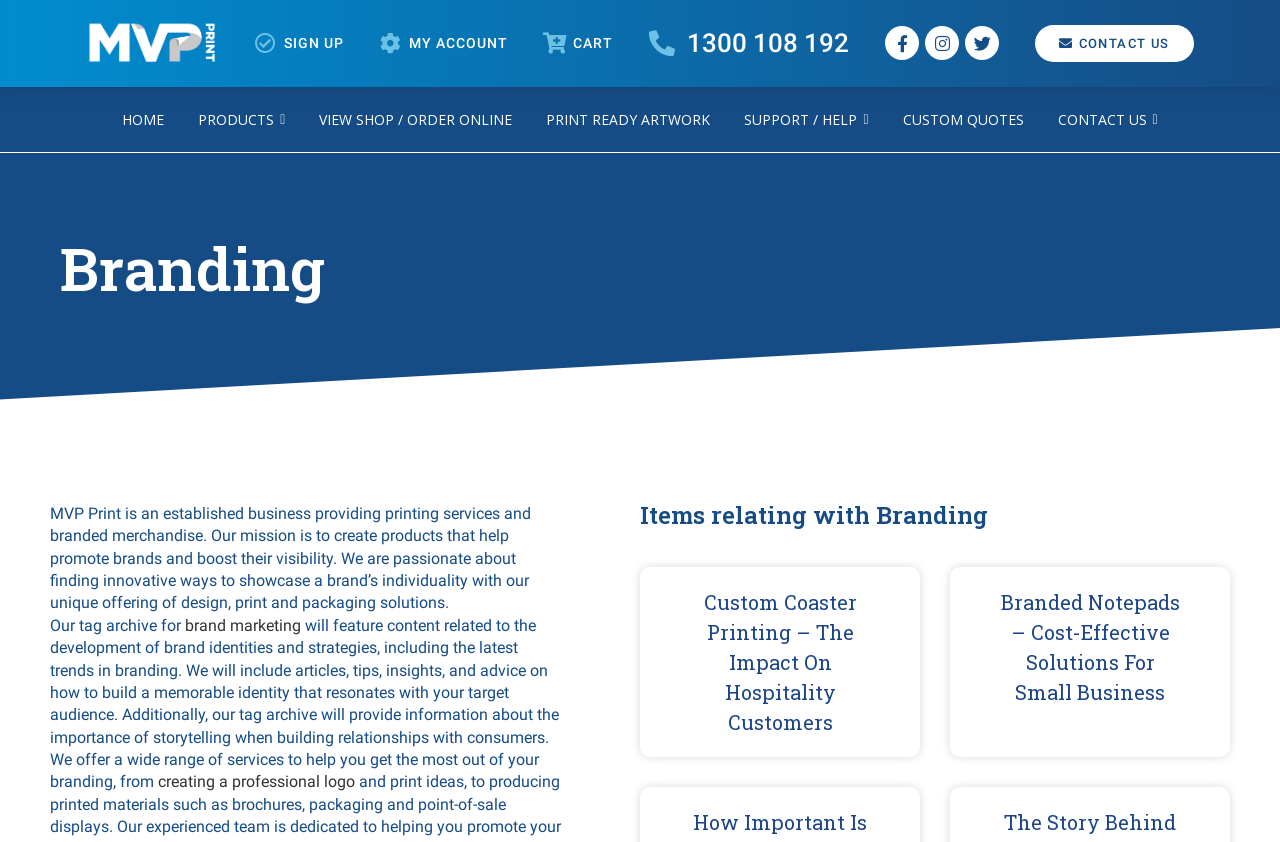Find the bounding box coordinates of the element's region that should be clicked in order to follow the given instruction: "Sign up". The coordinates should consist of four float numbers between 0 and 1, i.e., [left, top, right, bottom].

[0.221, 0.039, 0.268, 0.064]